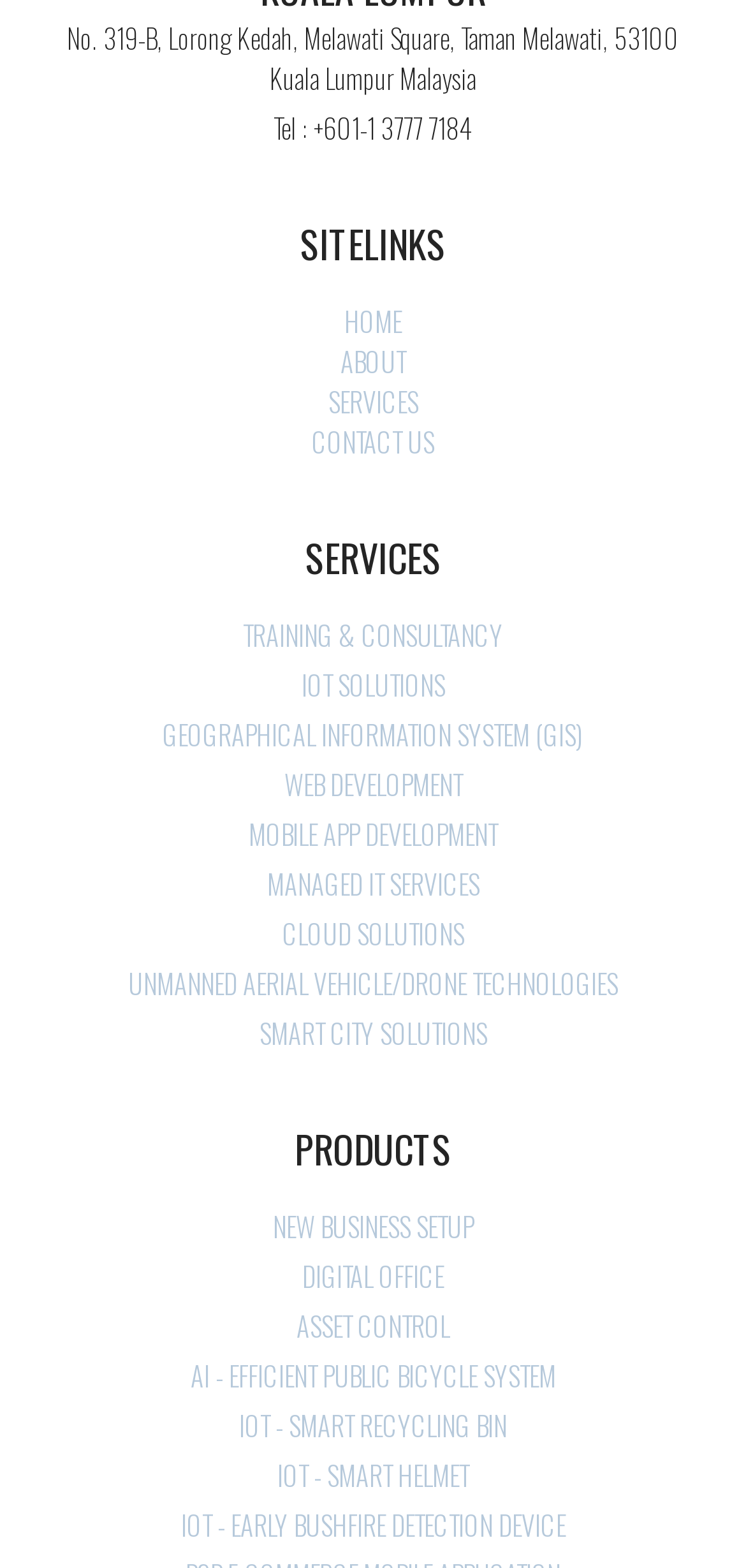Locate the bounding box coordinates of the element that should be clicked to fulfill the instruction: "View SERVICES".

[0.026, 0.343, 0.974, 0.367]